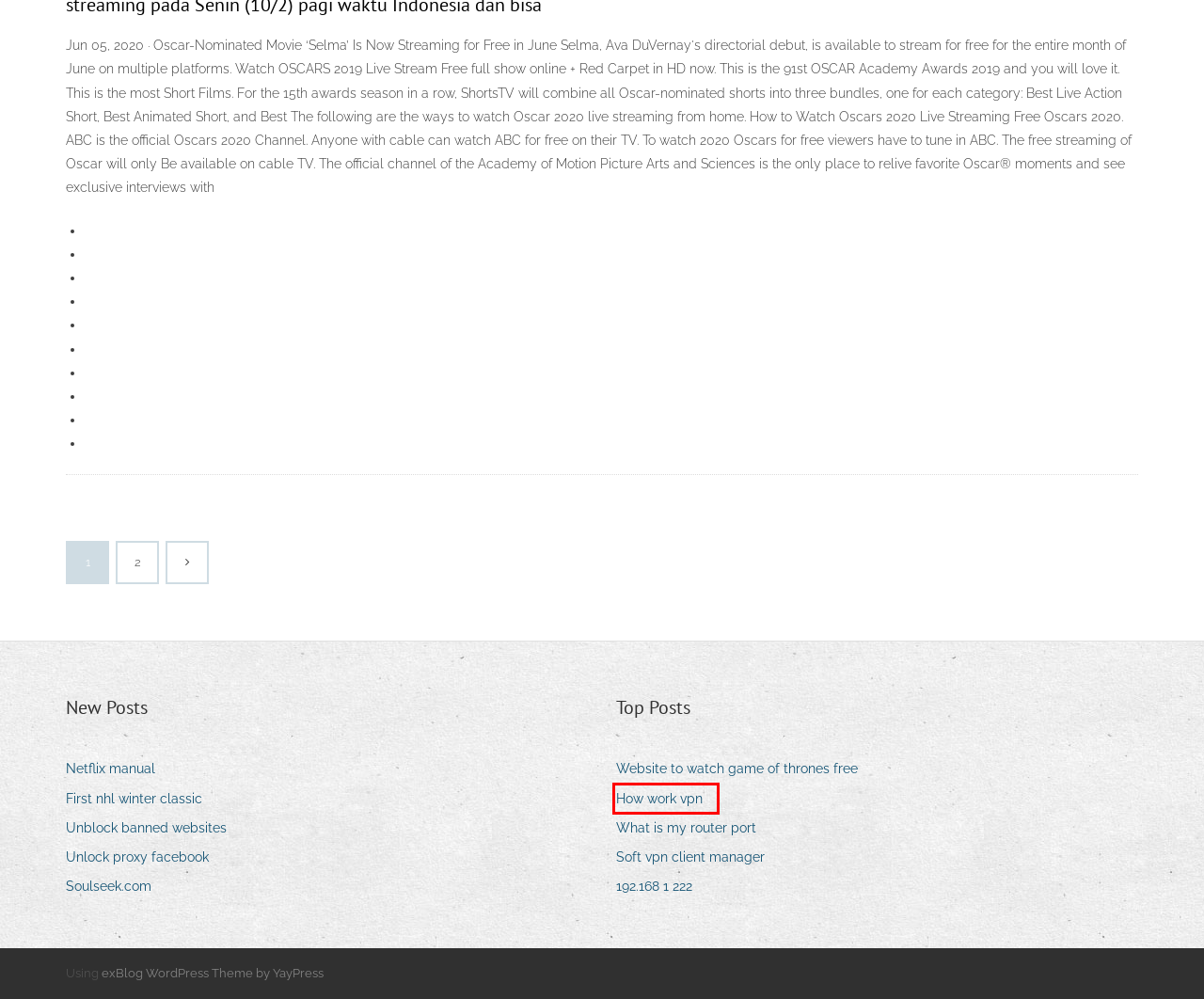Look at the screenshot of a webpage where a red bounding box surrounds a UI element. Your task is to select the best-matching webpage description for the new webpage after you click the element within the bounding box. The available options are:
A. Big bang unico world poker tour limited edition
B. First nhl winter classic fujoq
C. Wedge networks stock enxvu
D. Unblock banned websites tskml
E. Netflix manual mpulu
F. Skripsi unit kegiatan belajar mandiri
G. Fuerst53903 . gigavpngvfzc.web.app
H. Carreras precisas de trading llc frzcs

H